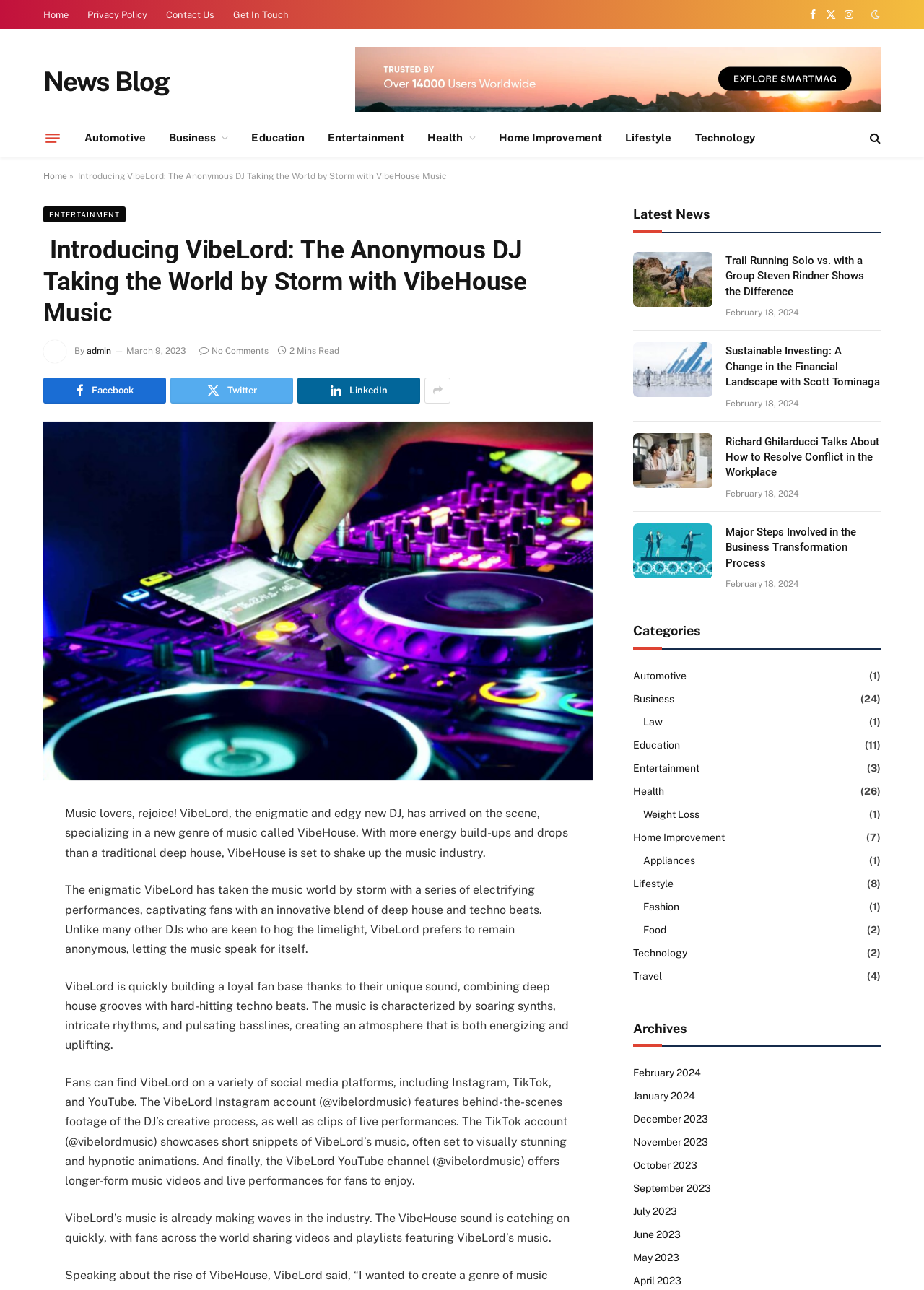Please determine the bounding box coordinates for the UI element described here. Use the format (top-left x, top-left y, bottom-right x, bottom-right y) with values bounded between 0 and 1: Weight Loss

[0.696, 0.626, 0.757, 0.637]